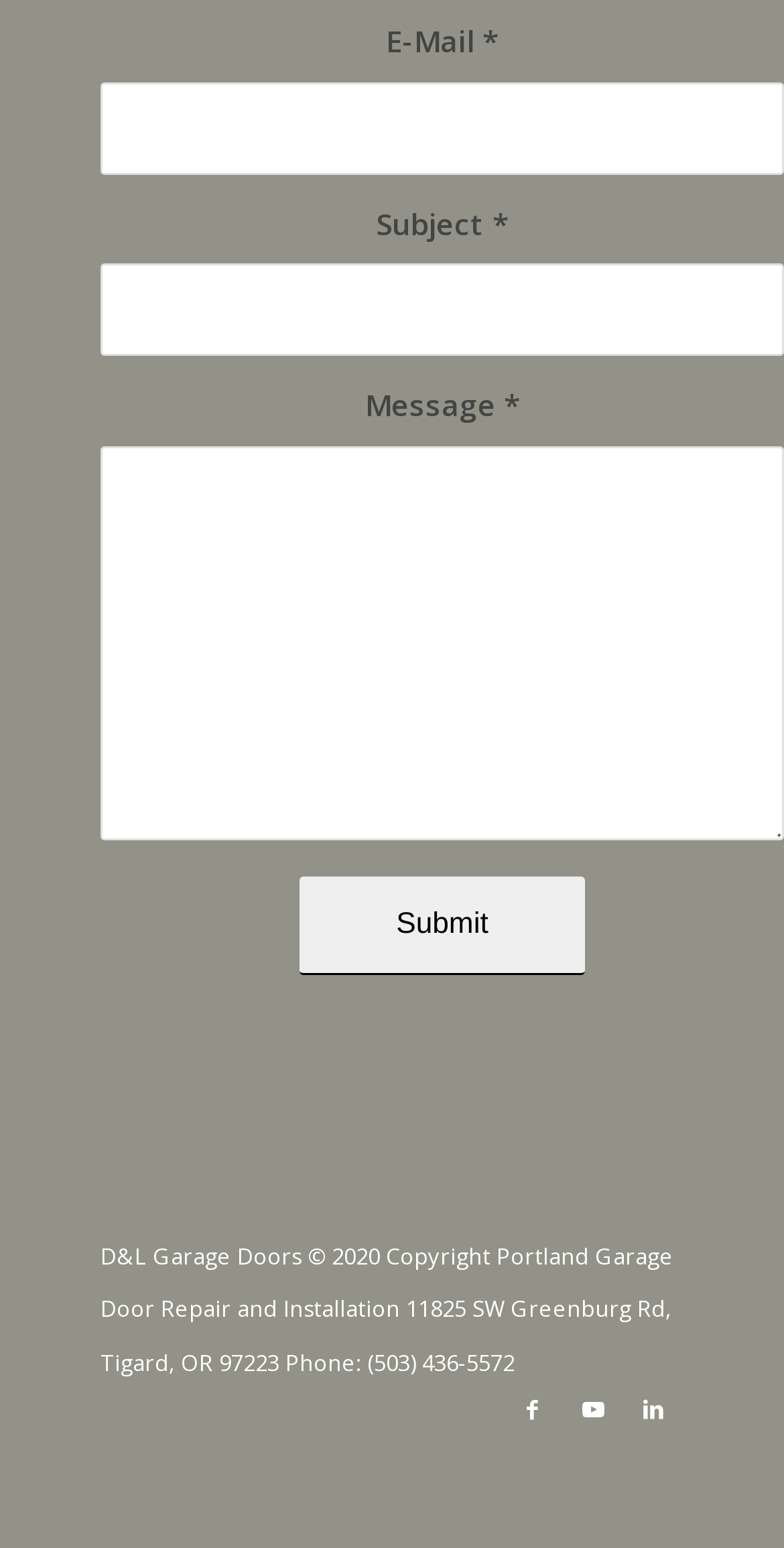Could you provide the bounding box coordinates for the portion of the screen to click to complete this instruction: "Type subject"?

[0.128, 0.17, 1.0, 0.23]